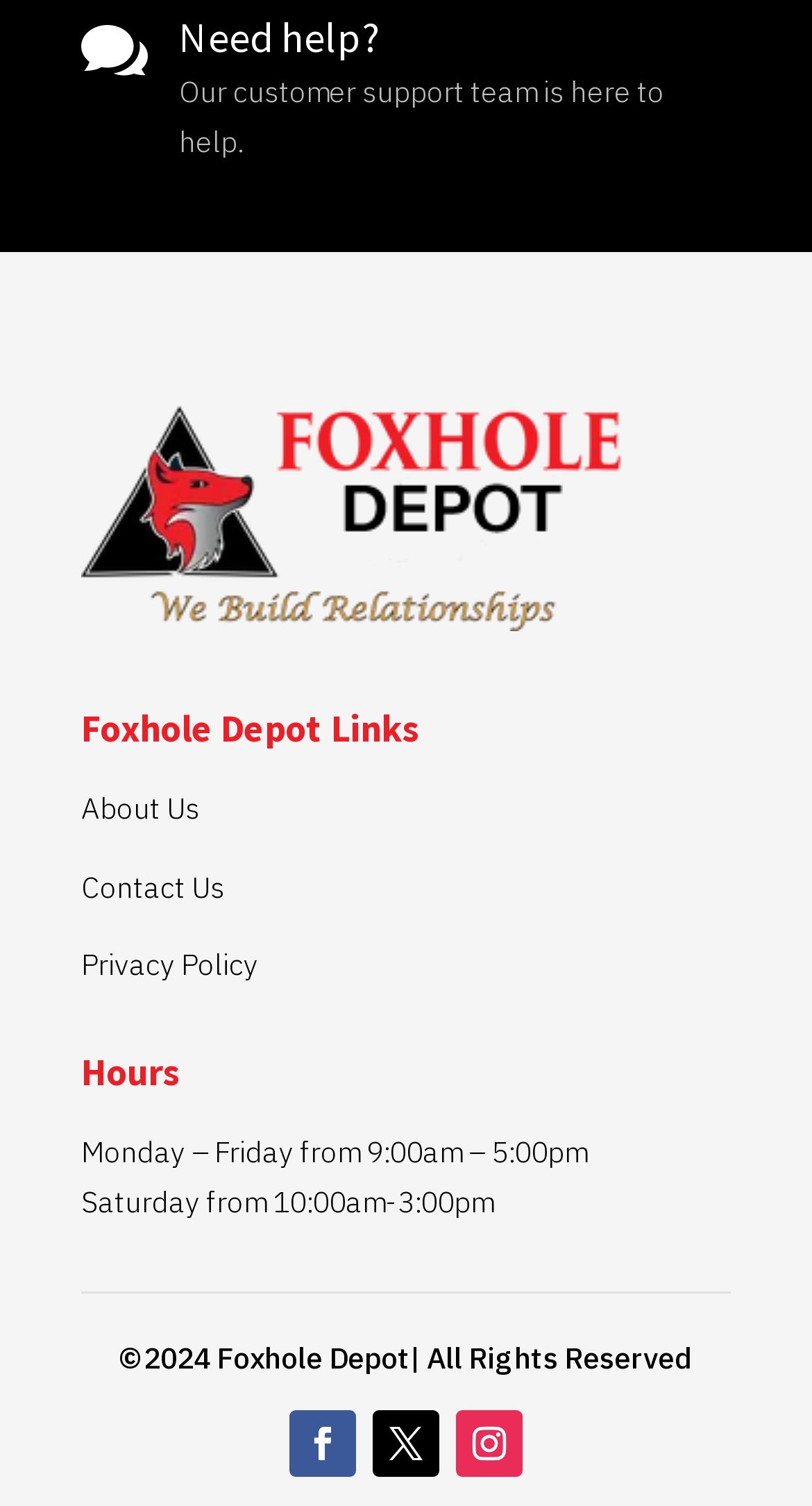Locate the bounding box coordinates of the element that should be clicked to fulfill the instruction: "Check the checkbox to save your name and email".

None